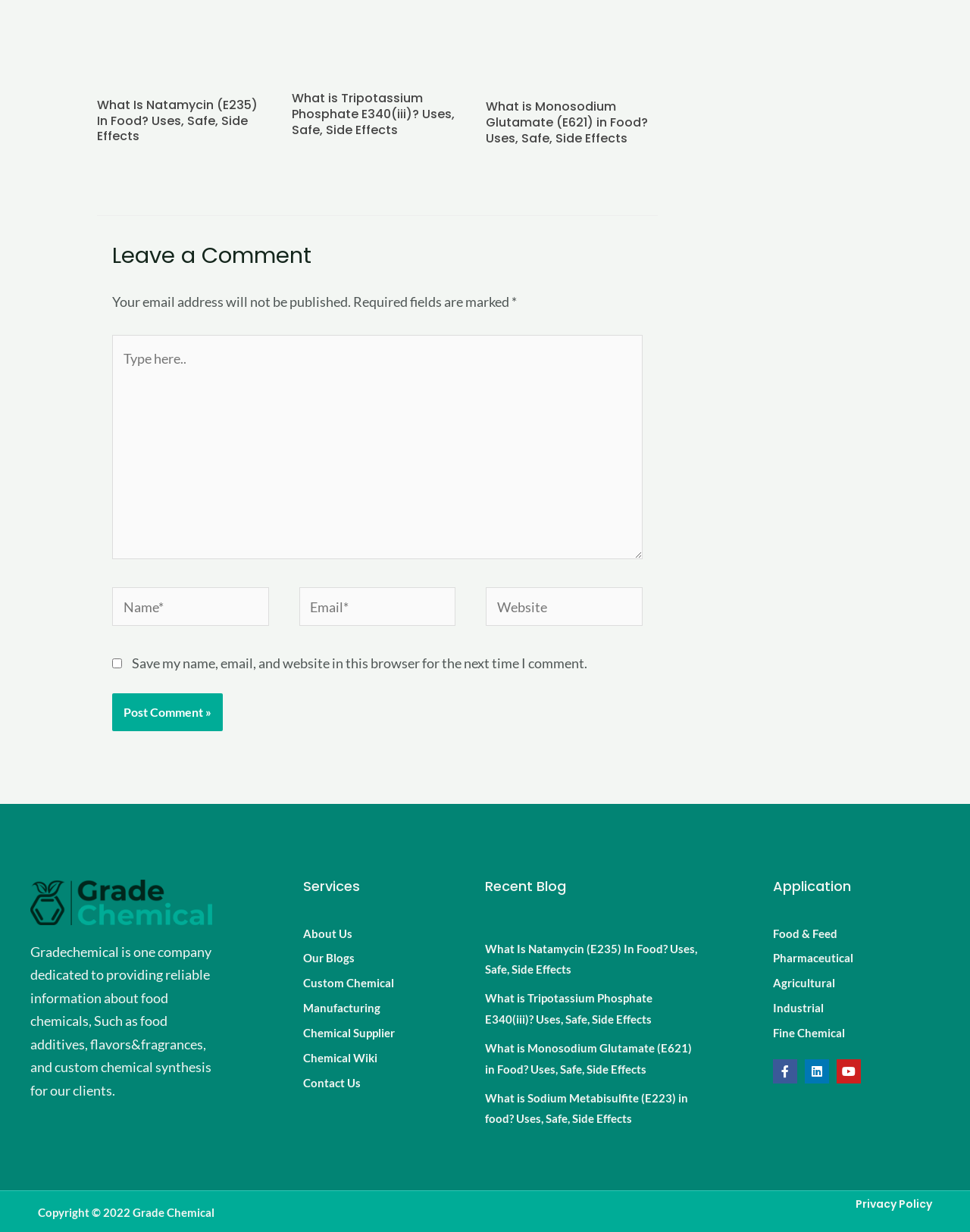Predict the bounding box coordinates of the UI element that matches this description: "Privacy Policy". The coordinates should be in the format [left, top, right, bottom] with each value between 0 and 1.

[0.882, 0.971, 0.961, 0.984]